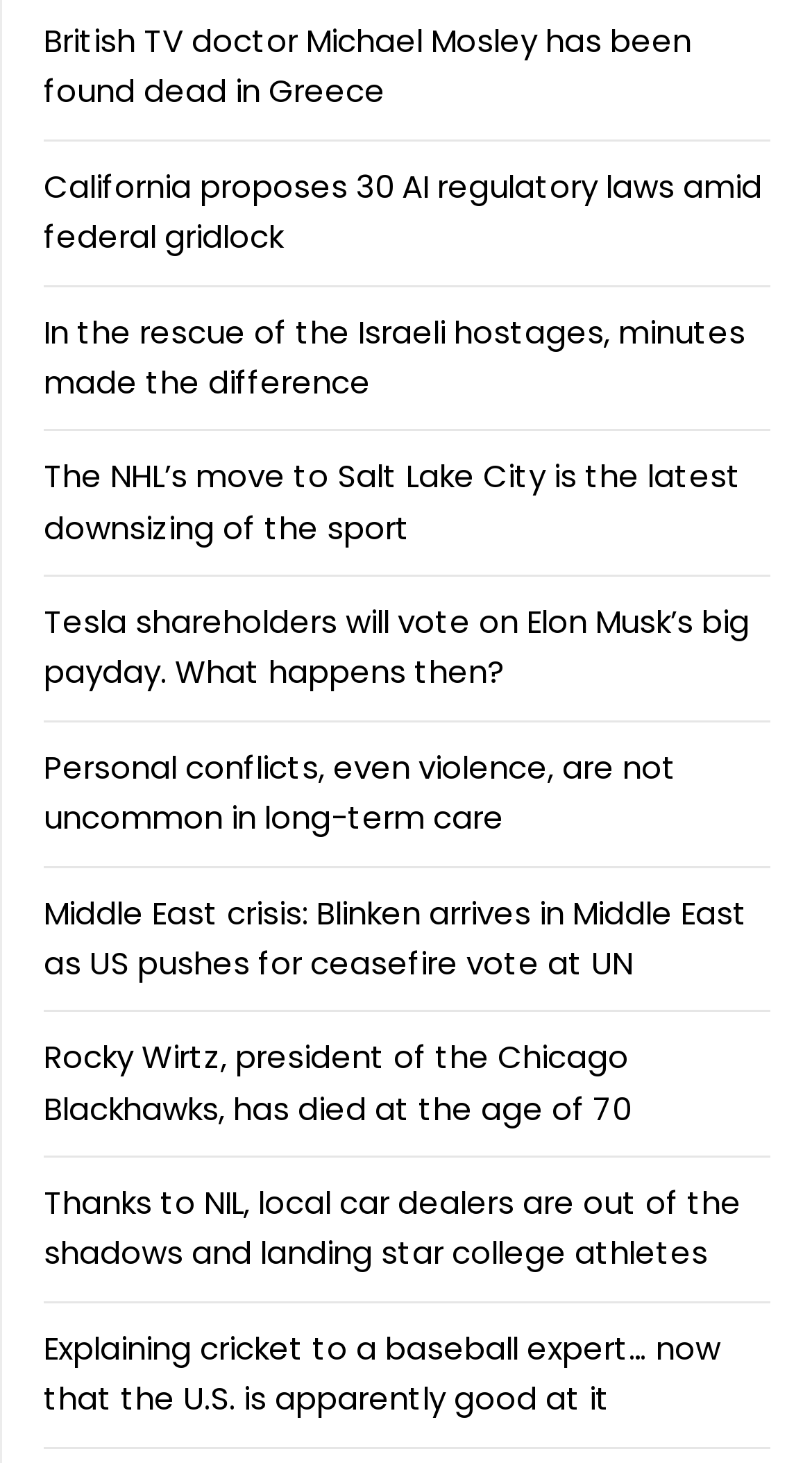Please identify the bounding box coordinates of the element's region that I should click in order to complete the following instruction: "Get updates on the Middle East crisis". The bounding box coordinates consist of four float numbers between 0 and 1, i.e., [left, top, right, bottom].

[0.054, 0.608, 0.921, 0.673]